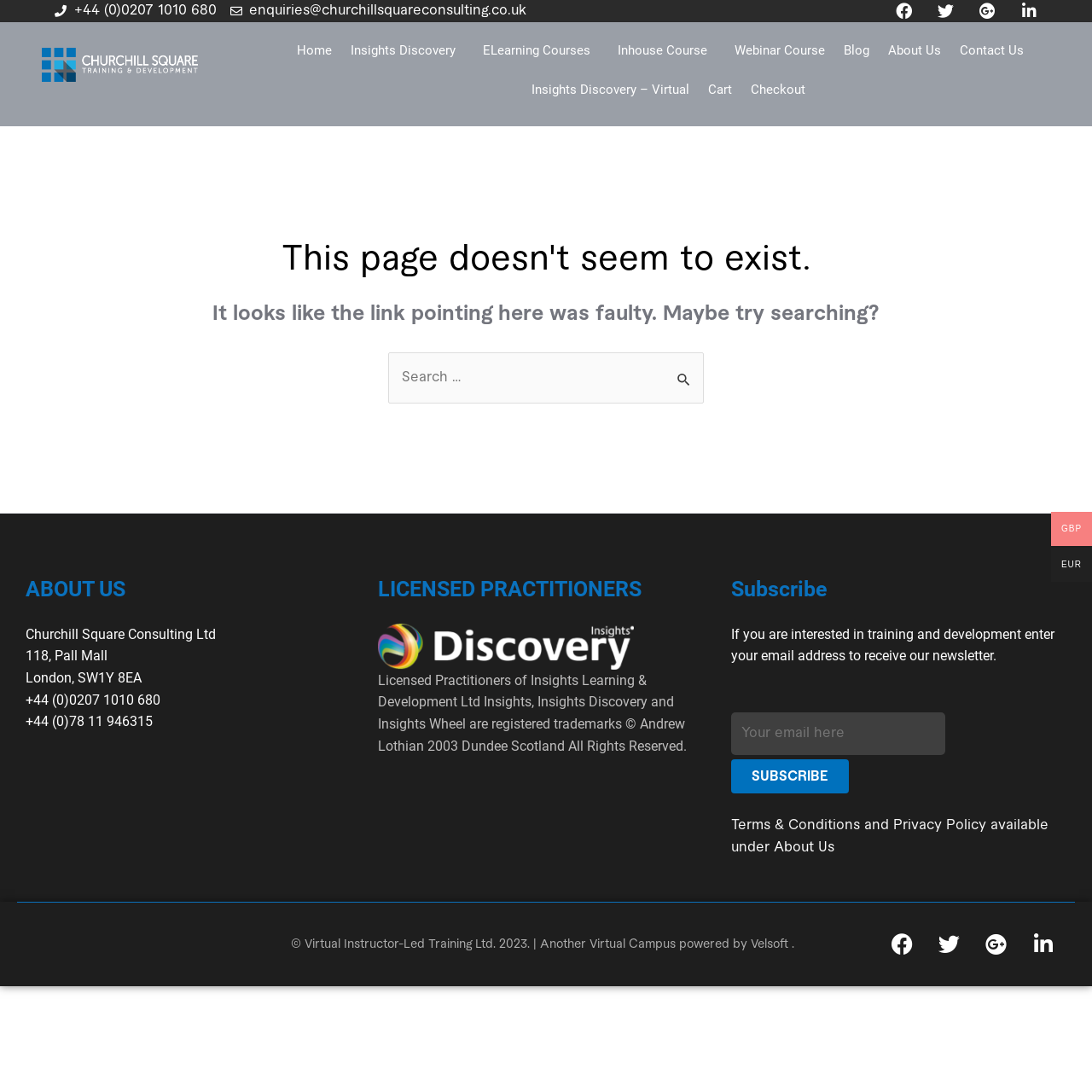What social media platforms are available?
Please elaborate on the answer to the question with detailed information.

I found the social media links at the top and bottom of the page, which include Facebook, Twitter, Google-plus, and Linkedin-in.